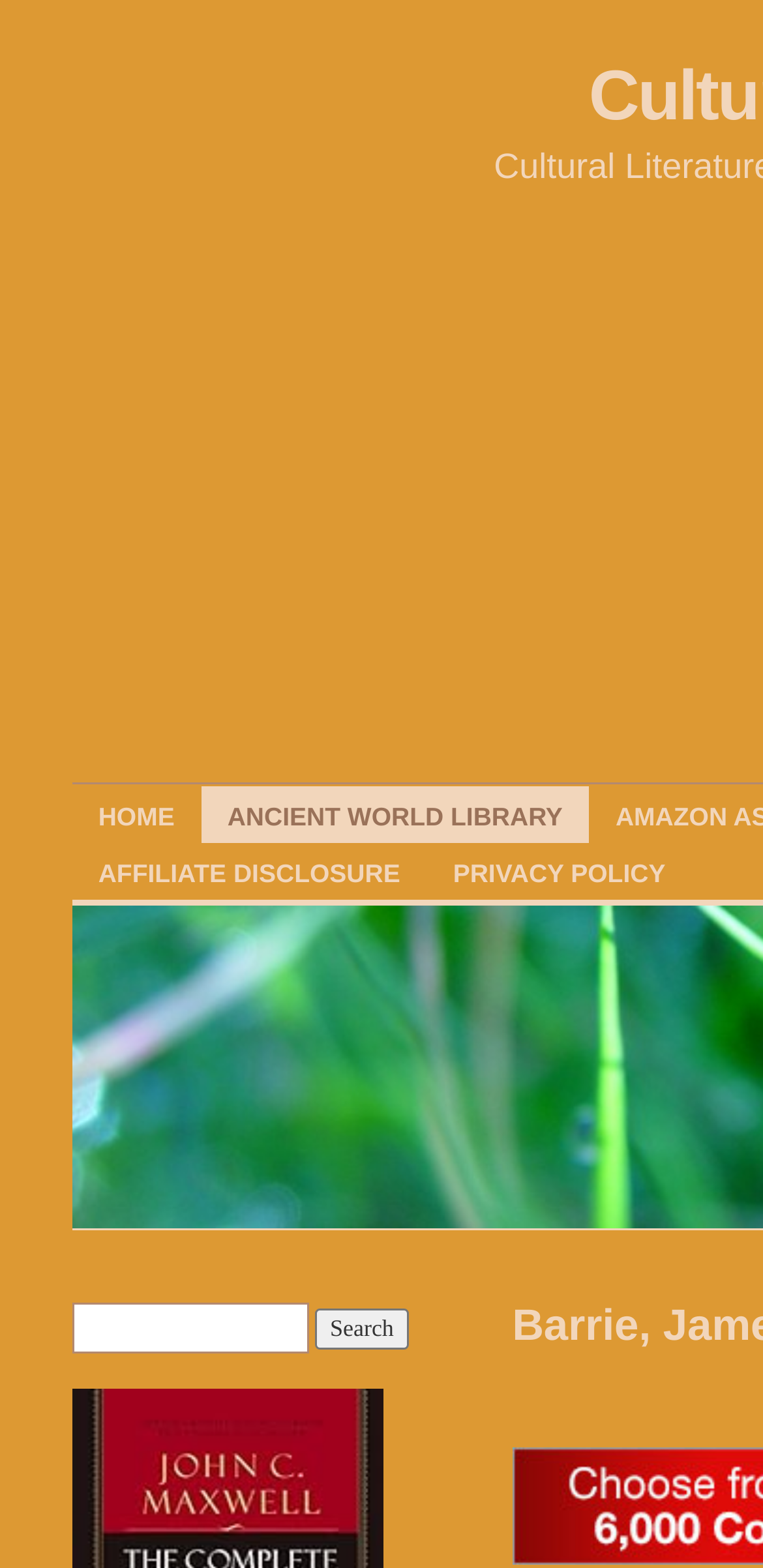Produce an elaborate caption capturing the essence of the webpage.

The webpage is dedicated to the author Barrie, James M. and is part of the Cultural Classic Library. At the top, there are four links: "HOME" on the left, "ANCIENT WORLD LIBRARY" in the middle, and "AFFILIATE DISCLOSURE" and "PRIVACY POLICY" on the right. Below these links, a search bar is located, which consists of a text box with a placeholder "Search for:" and a "Search" button to its right.